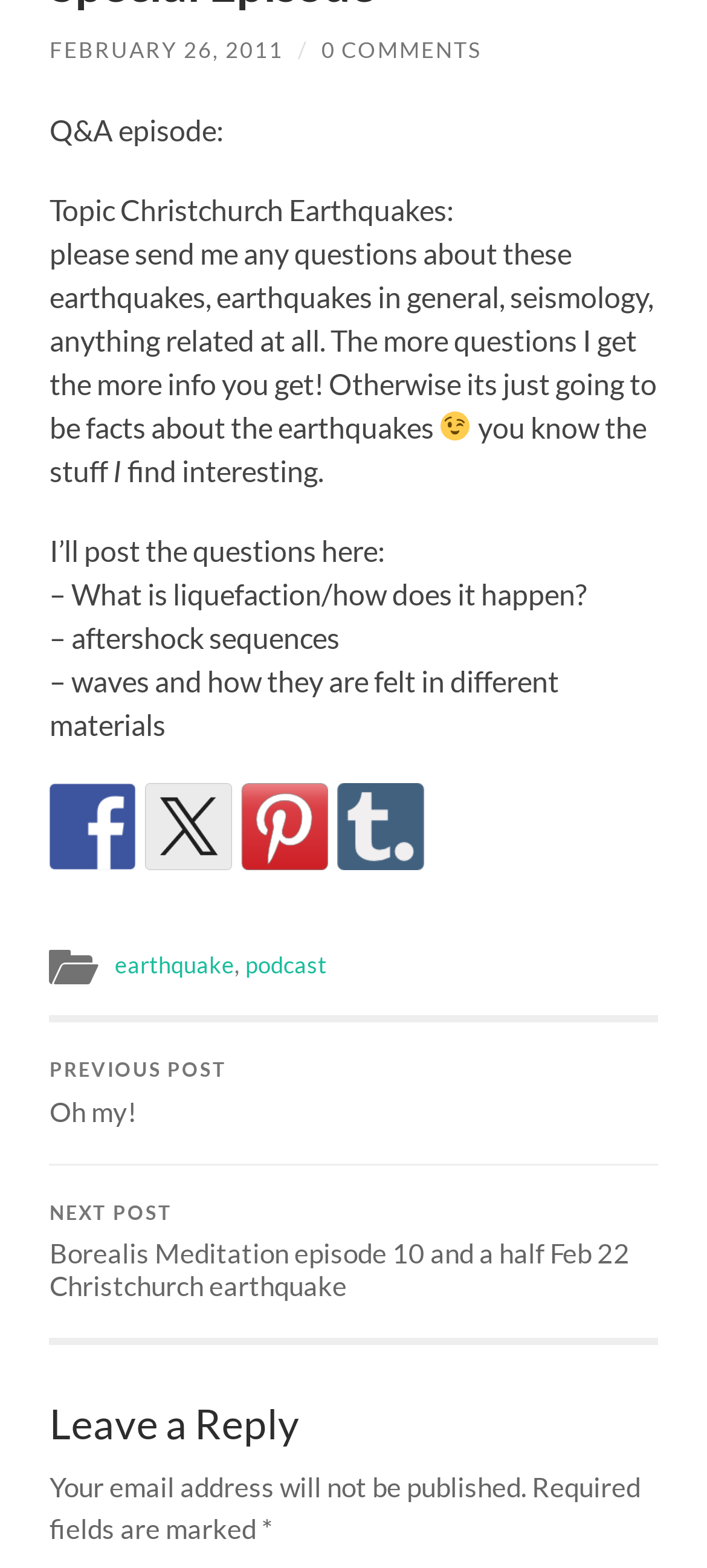Please find the bounding box for the UI component described as follows: "Previous post Oh my!".

[0.07, 0.652, 0.93, 0.742]